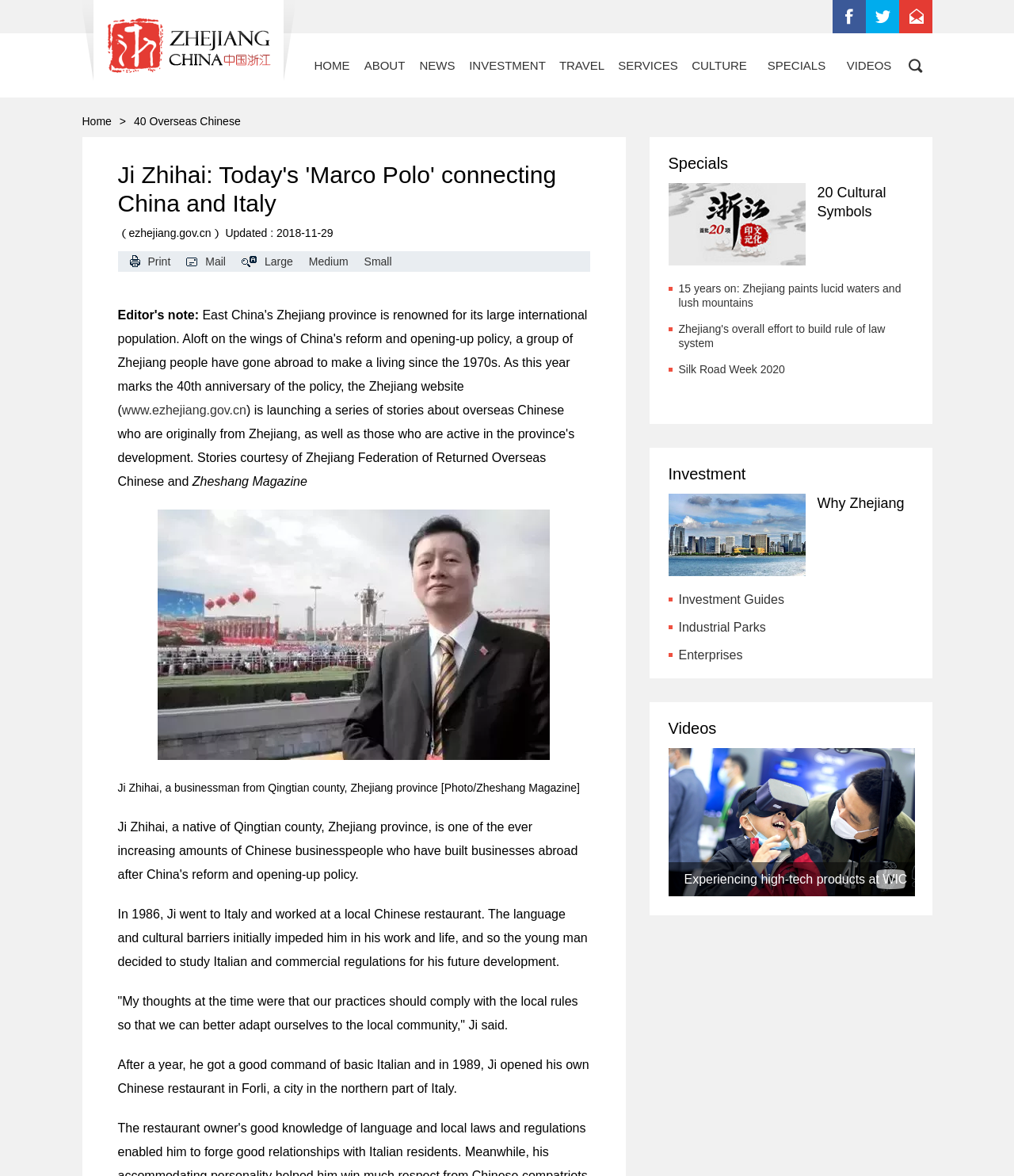Determine the bounding box coordinates of the clickable element necessary to fulfill the instruction: "Go to the home page". Provide the coordinates as four float numbers within the 0 to 1 range, i.e., [left, top, right, bottom].

[0.303, 0.028, 0.352, 0.083]